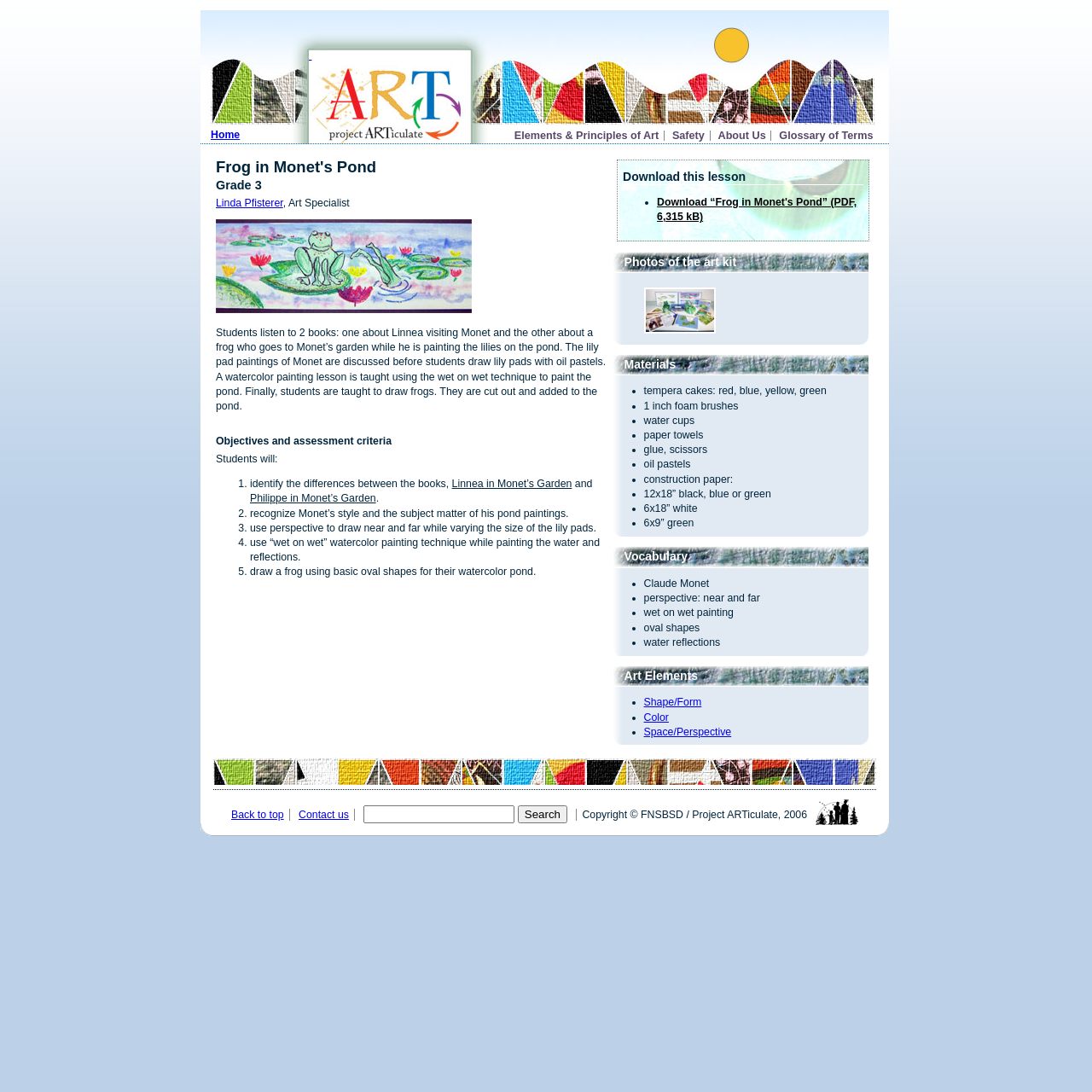Identify the bounding box coordinates for the element you need to click to achieve the following task: "Learn more about COVID-19 protocols". The coordinates must be four float values ranging from 0 to 1, formatted as [left, top, right, bottom].

None